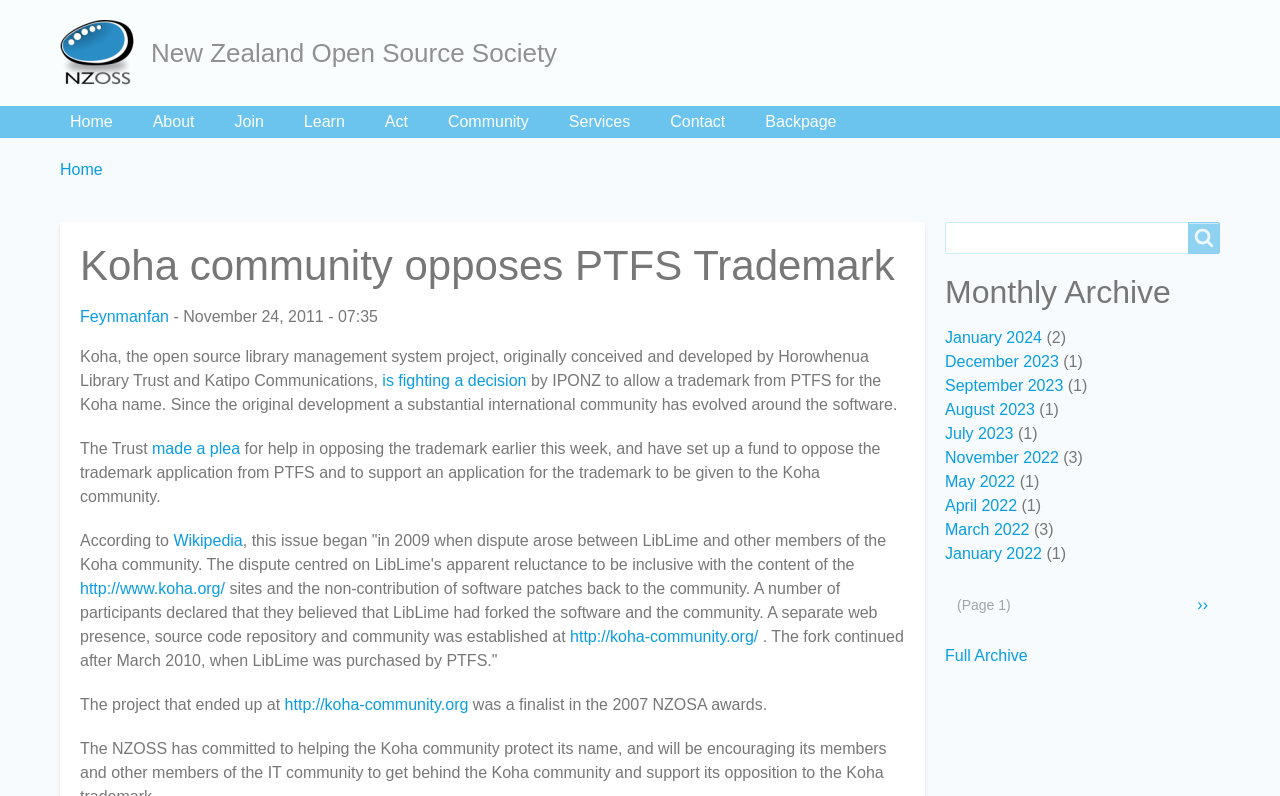Identify the title of the webpage and provide its text content.

Koha community opposes PTFS Trademark